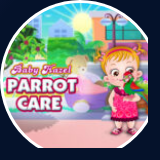Explain what is happening in the image with as much detail as possible.

The image features a vibrant scene from the game "Baby Hazel Parrot Care." It showcases the titular character, Baby Hazel, dressed in a pink outfit, tenderly holding a colorful parrot. Set against a charming background with cartoonish greenery and a sunny sky, the playful environment captures the essence of a fun and interactive game aimed at nurturing and caring for pets. The game's title is prominently displayed in a bold font, enhancing its playful appeal and drawing attention to the engaging activities that players can expect in this adorable, animal-focused adventure.